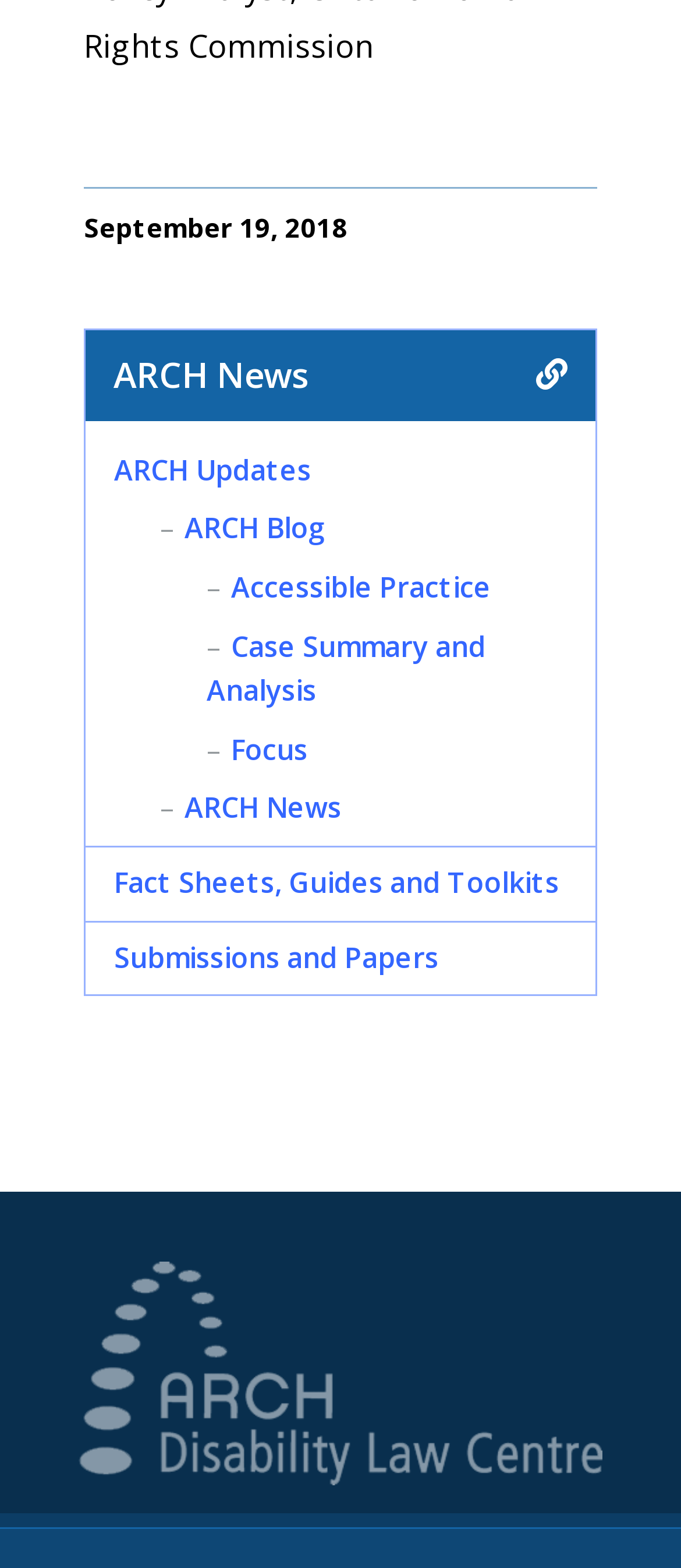Please determine the bounding box coordinates for the element that should be clicked to follow these instructions: "access accessible practice".

[0.339, 0.362, 0.721, 0.387]